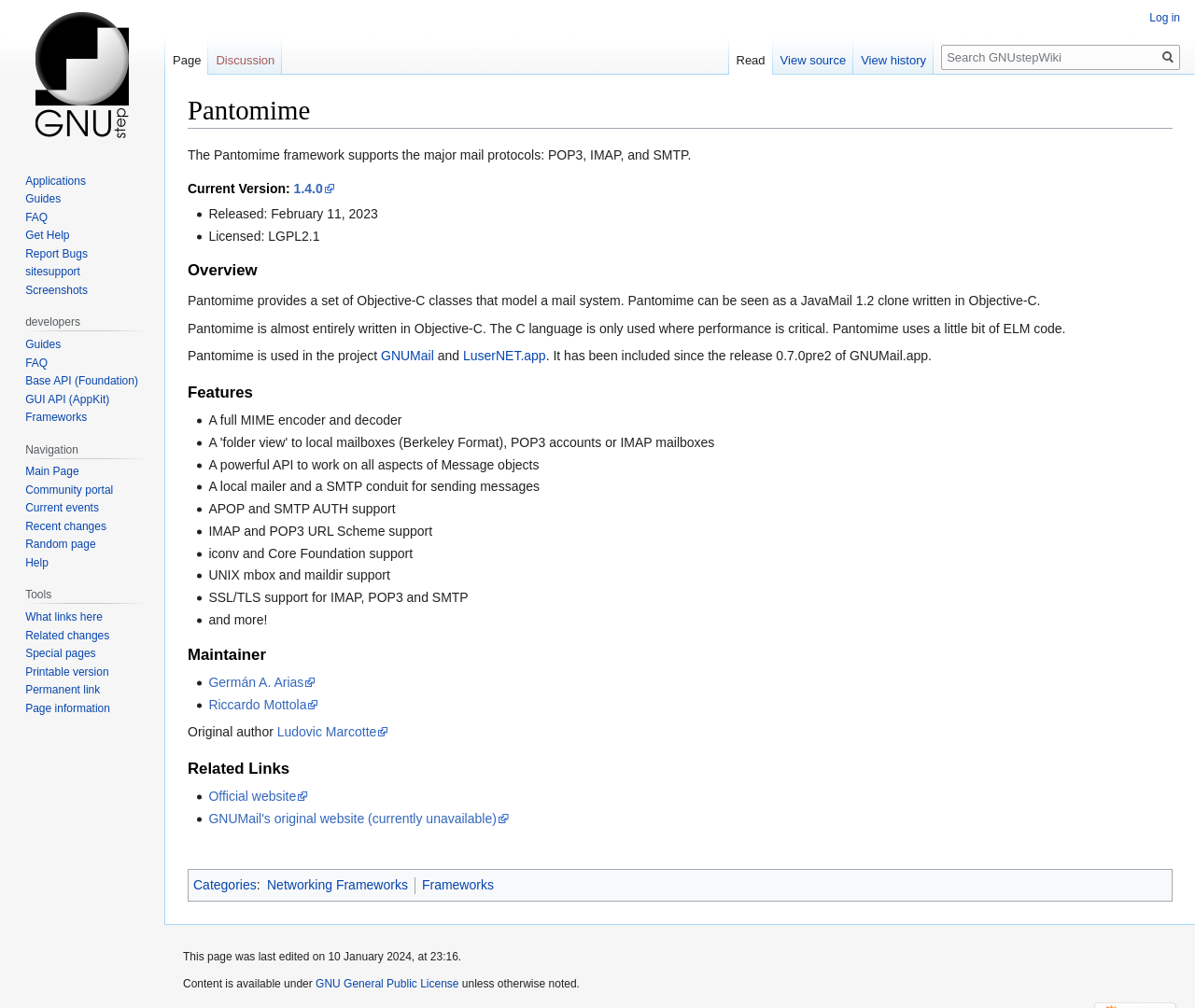Highlight the bounding box coordinates of the element that should be clicked to carry out the following instruction: "Visit the main page". The coordinates must be given as four float numbers ranging from 0 to 1, i.e., [left, top, right, bottom].

[0.006, 0.0, 0.131, 0.148]